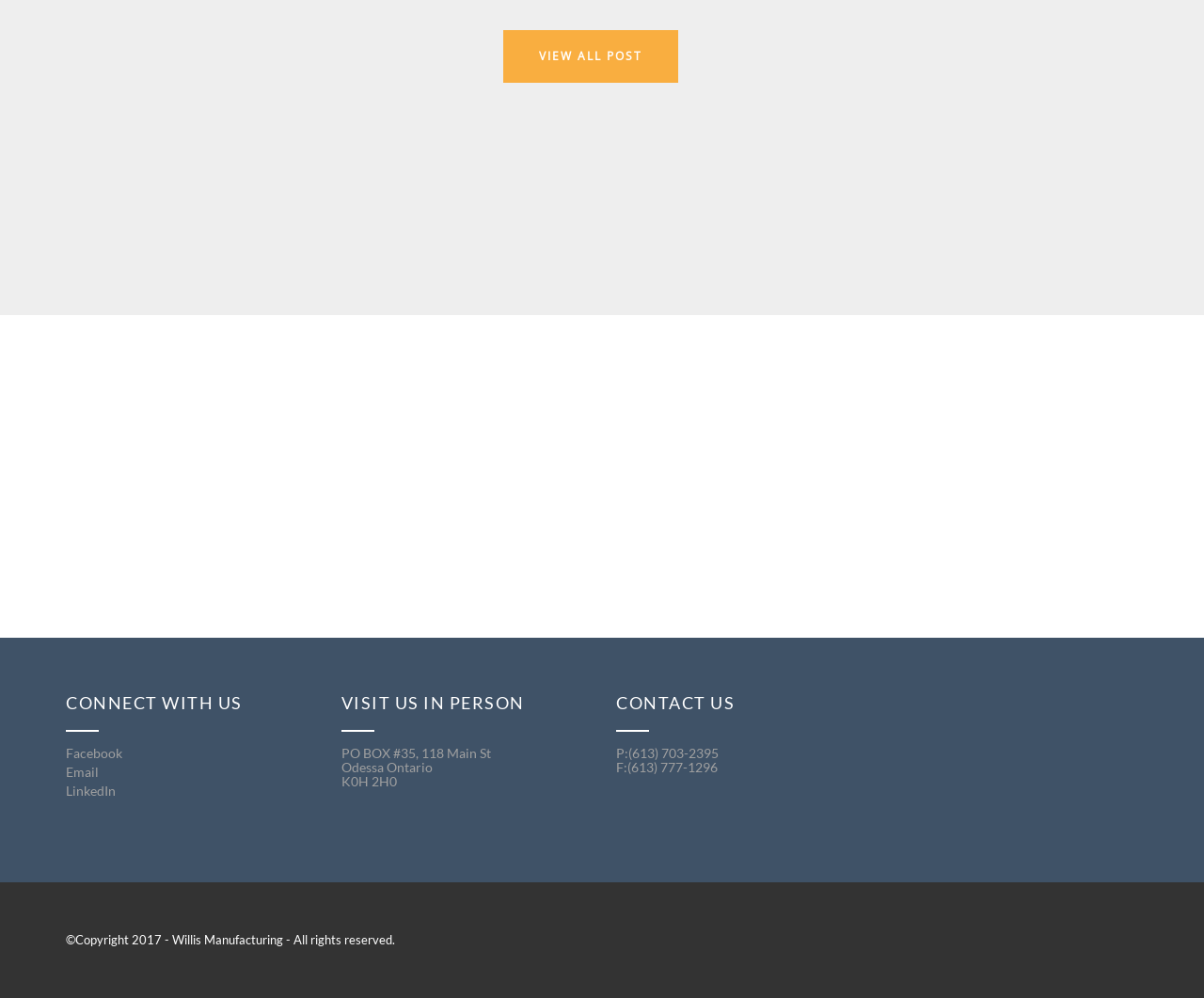Given the element description Get Quotation, identify the bounding box coordinates for the UI element on the webpage screenshot. The format should be (top-left x, top-left y, bottom-right x, bottom-right y), with values between 0 and 1.

[0.41, 0.494, 0.571, 0.541]